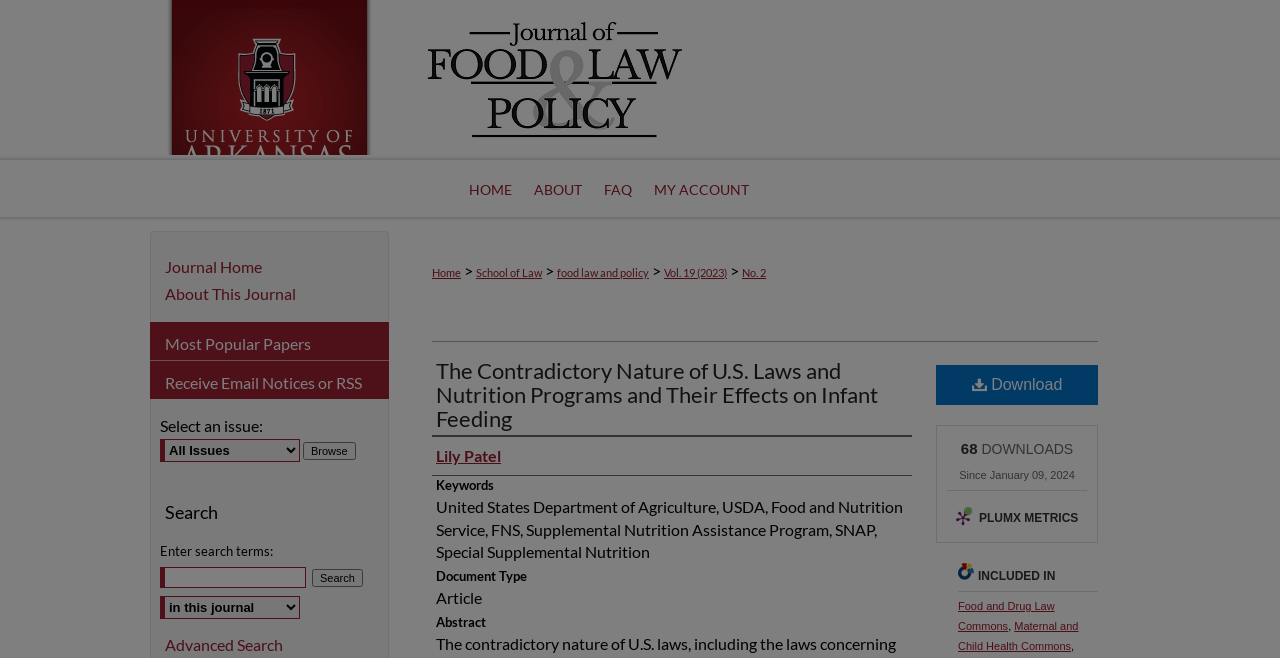Pinpoint the bounding box coordinates of the element you need to click to execute the following instruction: "Browse issues". The bounding box should be represented by four float numbers between 0 and 1, in the format [left, top, right, bottom].

[0.237, 0.671, 0.278, 0.699]